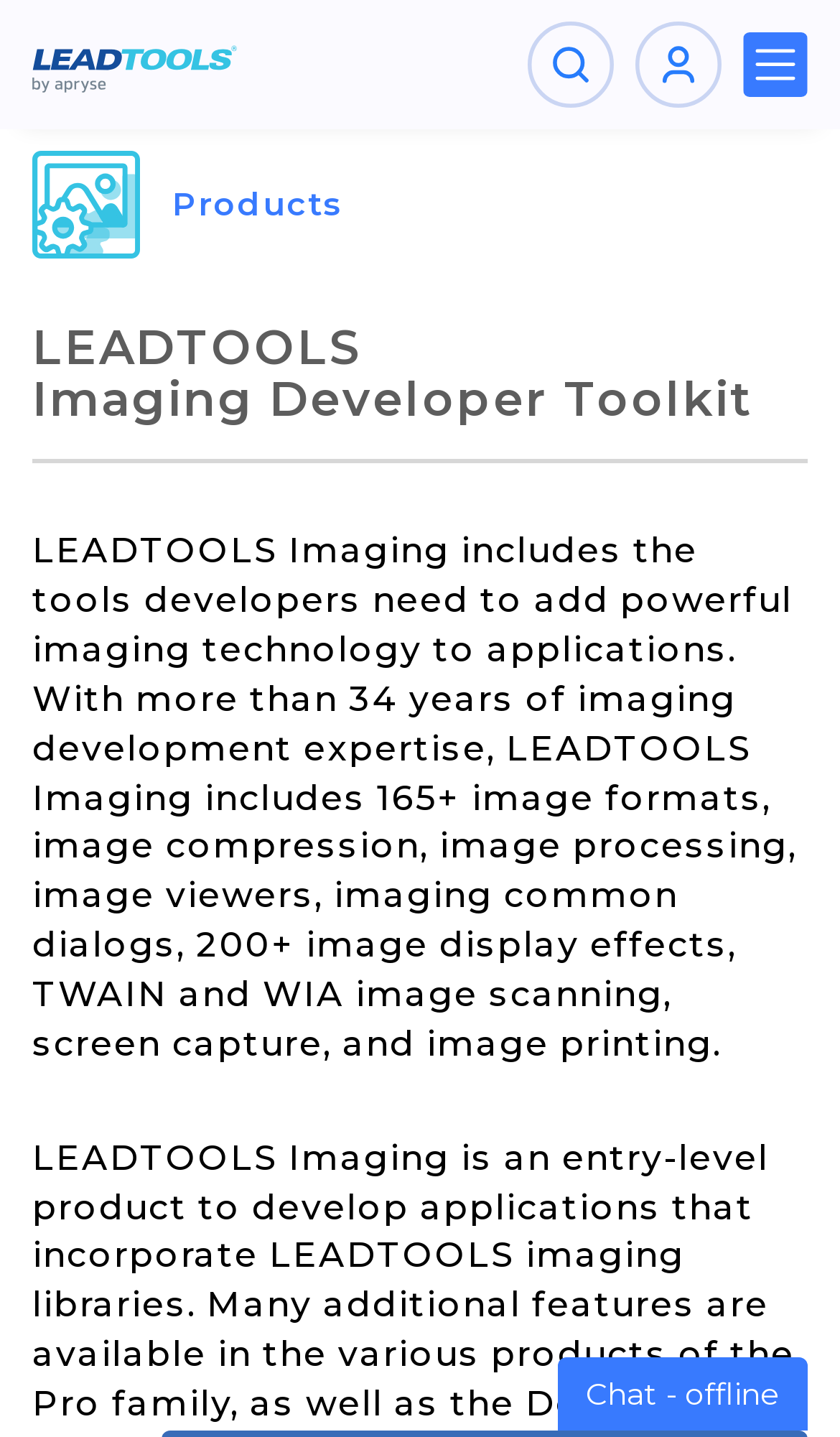What is the name of the company behind LEADTOOLS?
Please answer the question with a single word or phrase, referencing the image.

LEADTOOLS